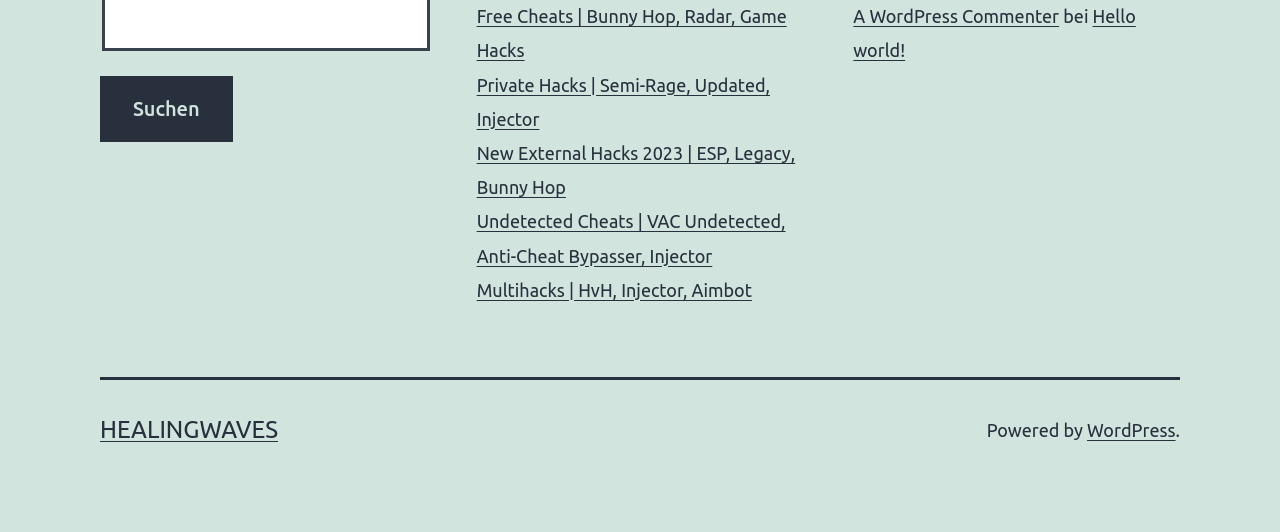Please specify the coordinates of the bounding box for the element that should be clicked to carry out this instruction: "Search this website". The coordinates must be four float numbers between 0 and 1, formatted as [left, top, right, bottom].

None